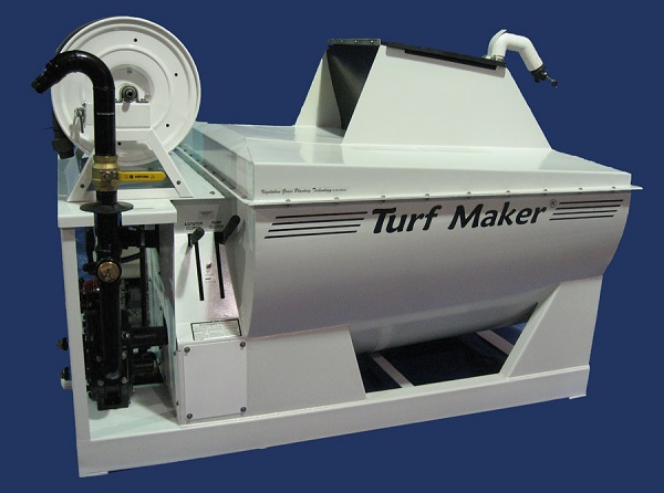Formulate a detailed description of the image content.

The image depicts the TurfMaker® 325 Hydroseeder, a sophisticated machine designed for efficient hydroseeding applications. Featuring a robust tank, it mixes and pumps various mulch products, ensuring optimal soil coverage and healthier grass growth. The design incorporates a mechanical agitation system and a gear pump, providing a cost-effective alternative to traditional jet agitation machines. This hydroseeder excels in handling thicker wood mulch slurries, resulting in superior seed germination and sod quality. Ideal for contractors seeking reliable performance, the TurfMaker® 325 is compact enough to fit in the back of a standard pickup truck, making it easy to transport for various landscaping projects.